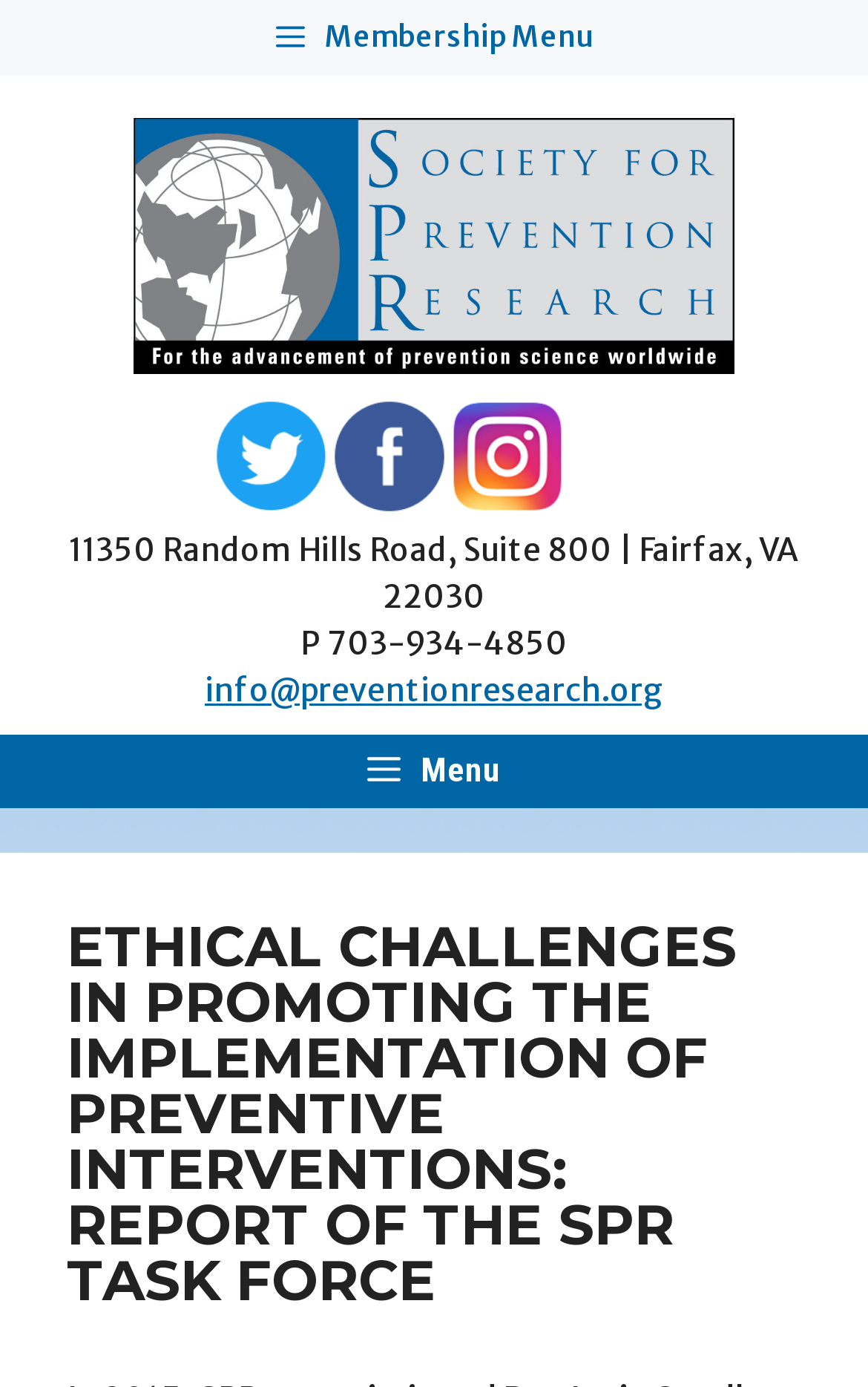What is the email address of the organization?
Please provide a comprehensive answer based on the visual information in the image.

I found the email address by looking at the contact information section on the webpage, which is located at the bottom of the page. The email address is listed as 'info@preventionresearch.org'.